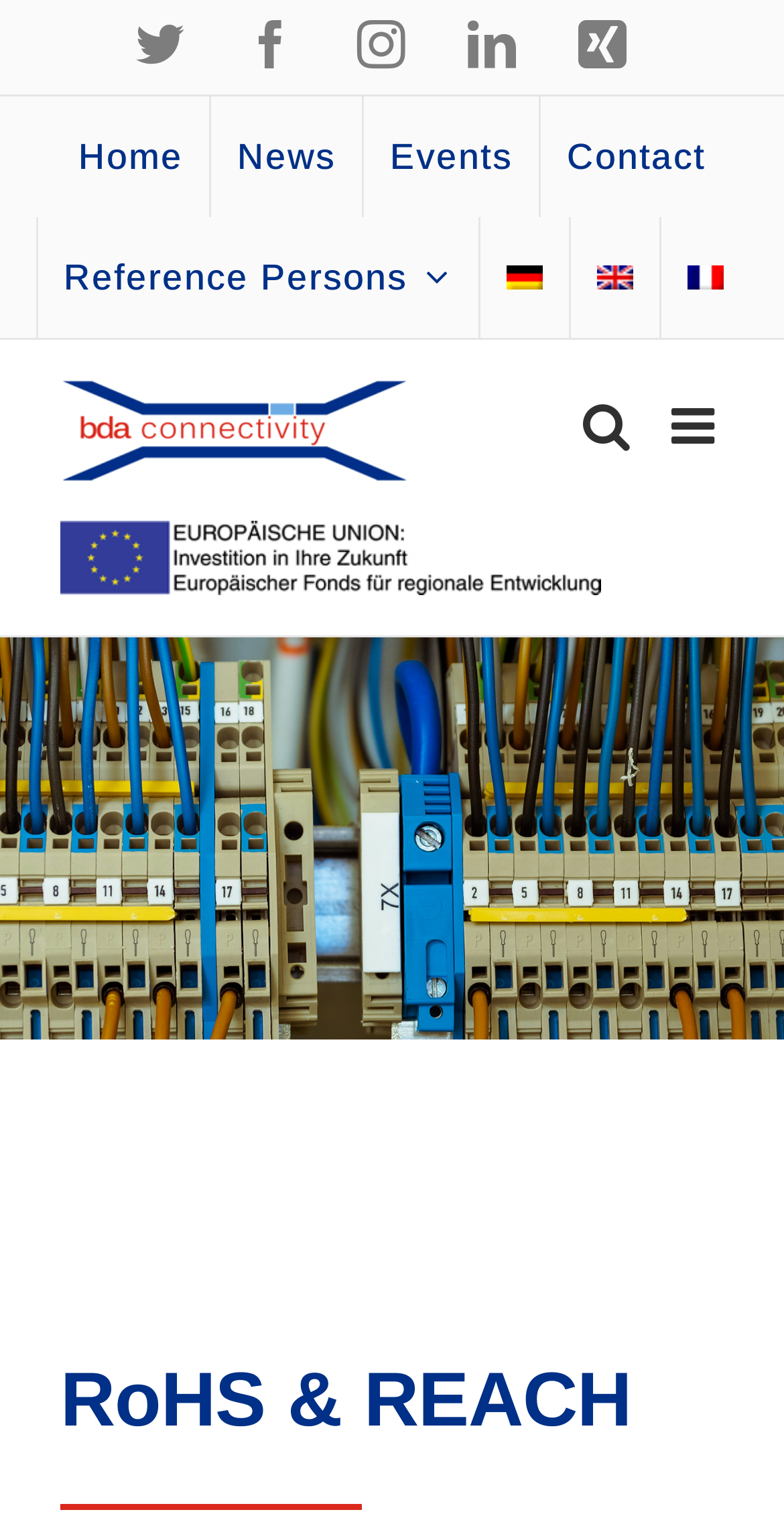How many navigation links are available in the secondary menu?
Look at the image and provide a short answer using one word or a phrase.

5